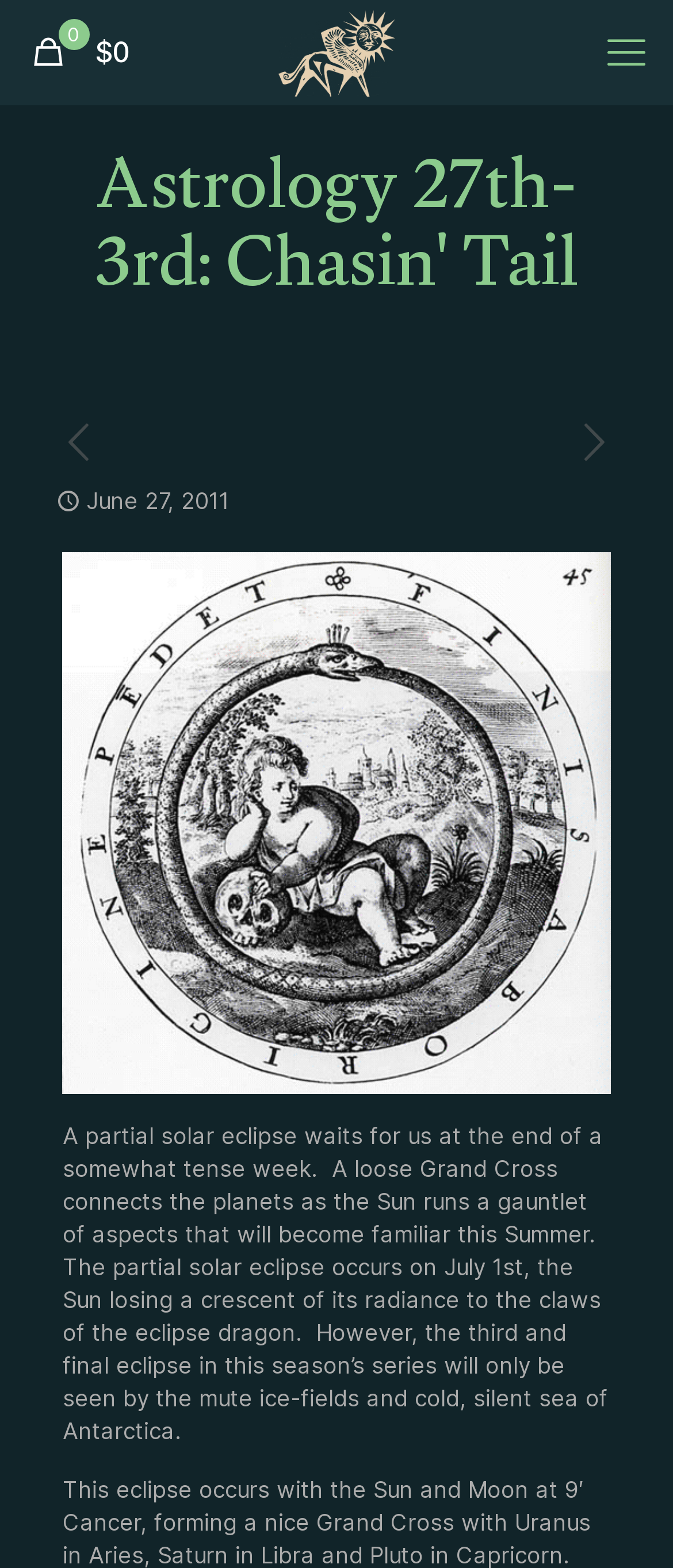Please answer the following question using a single word or phrase: 
What is the date of the partial solar eclipse?

July 1st